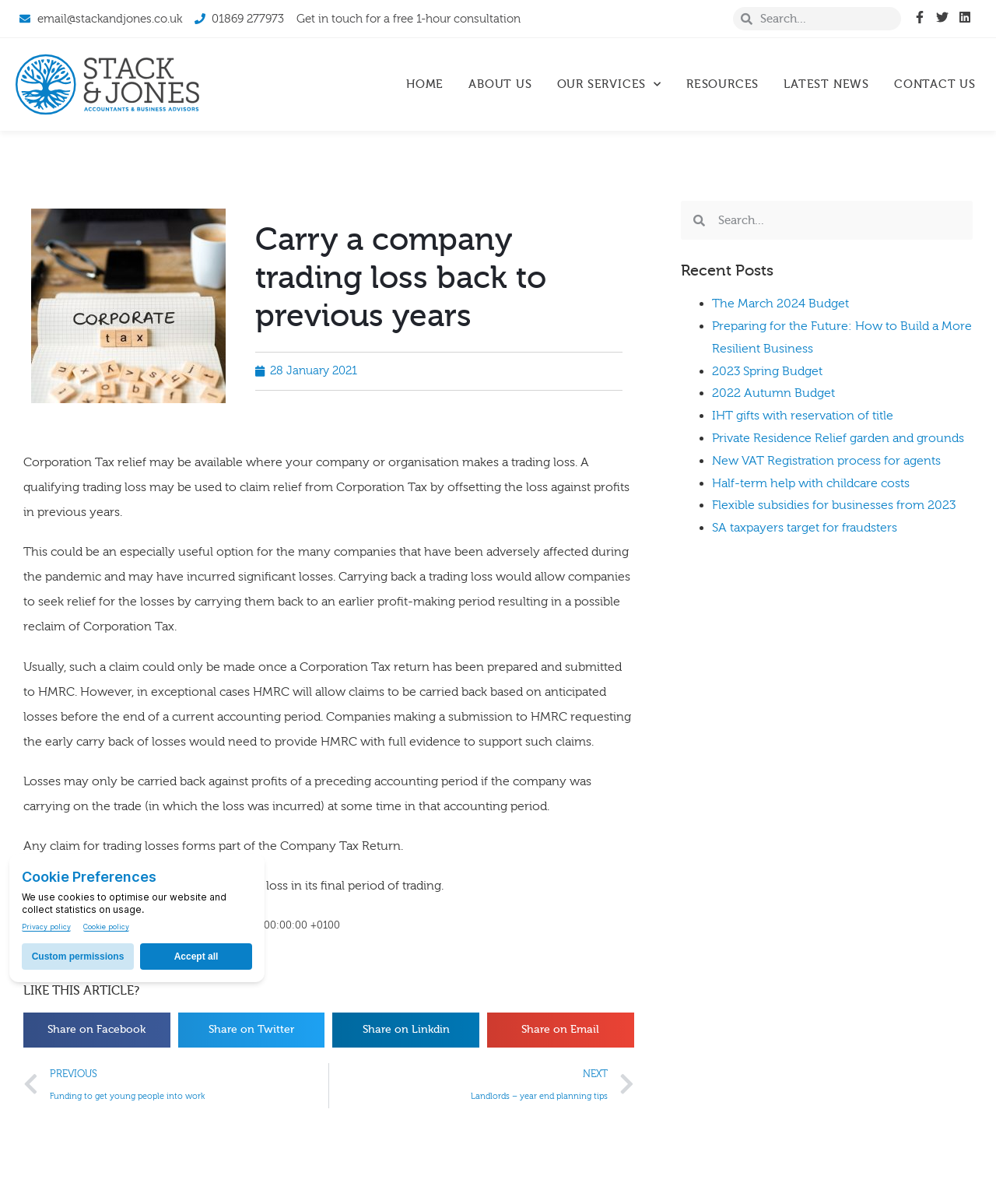Please identify the bounding box coordinates of the region to click in order to complete the task: "Search for something". The coordinates must be four float numbers between 0 and 1, specified as [left, top, right, bottom].

[0.736, 0.006, 0.905, 0.025]